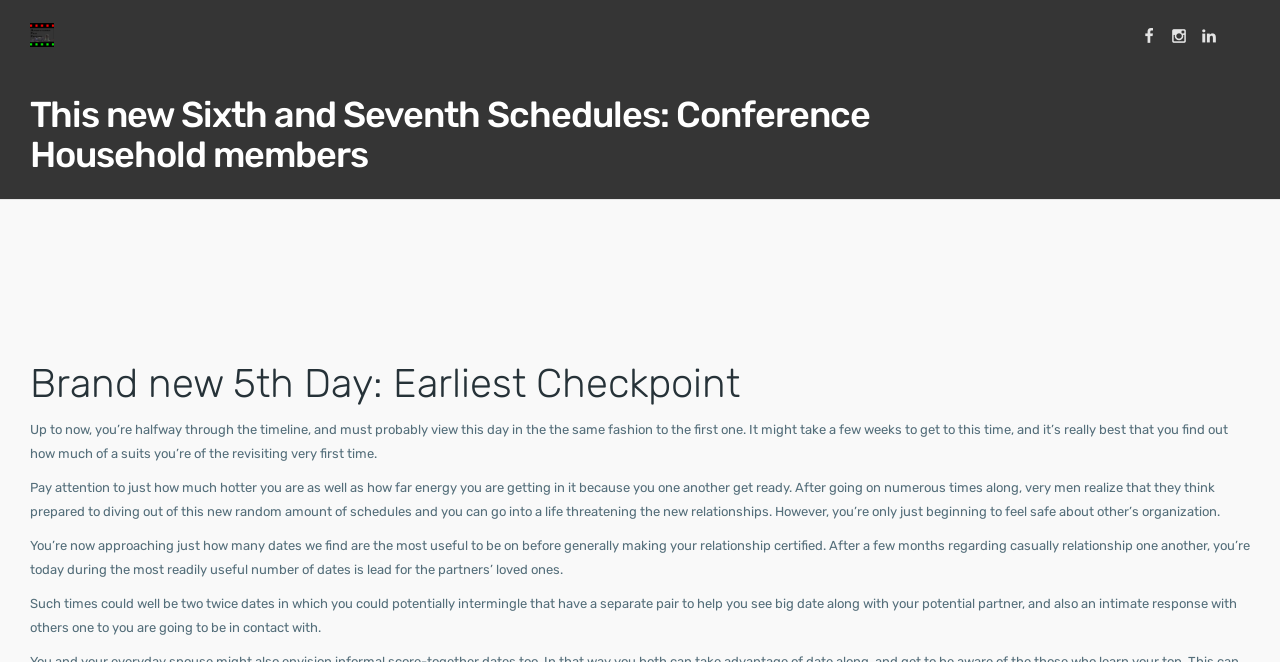What is the context of the 'organization' mentioned?
Provide a short answer using one word or a brief phrase based on the image.

Other's organization